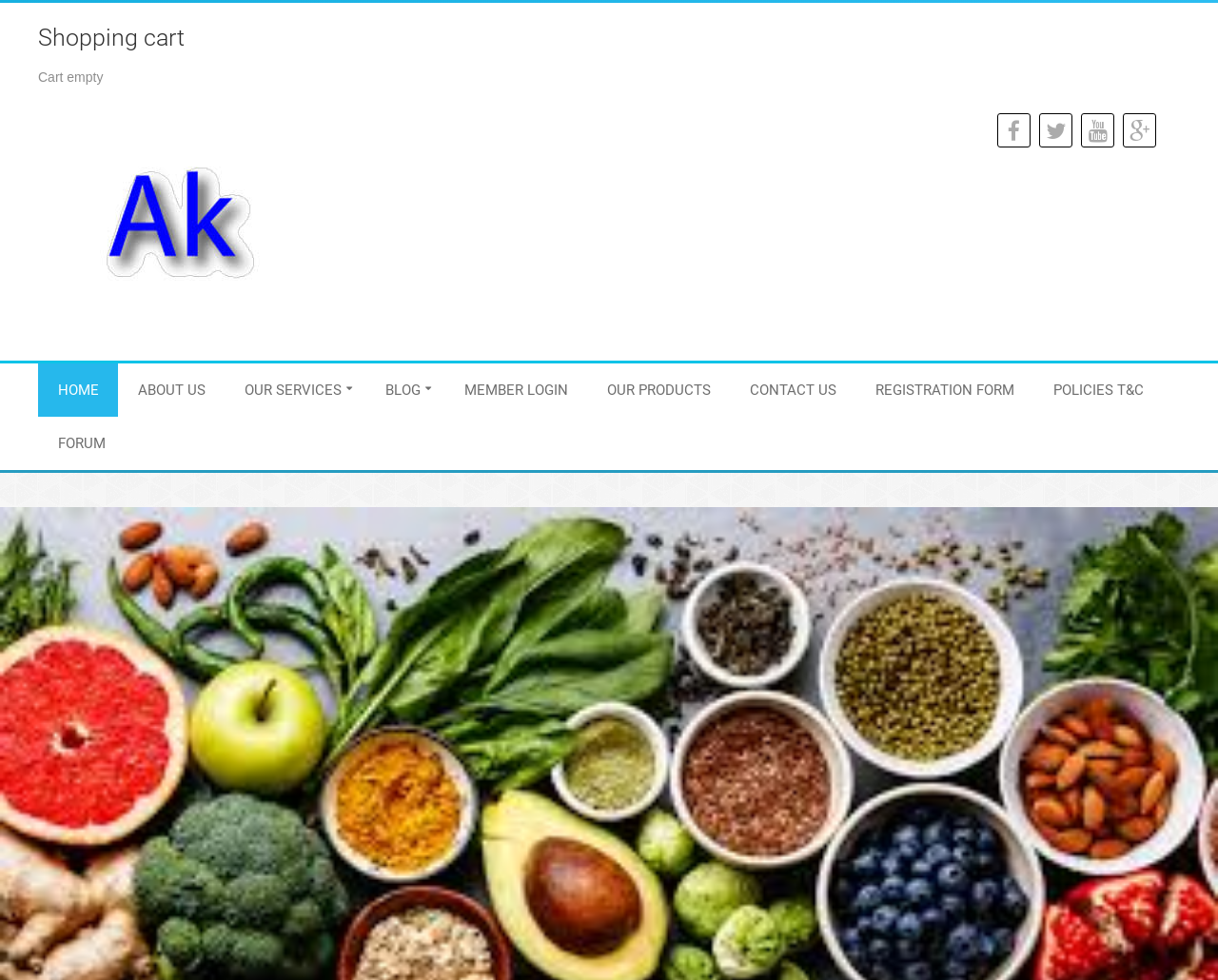Is there a login feature?
Refer to the screenshot and respond with a concise word or phrase.

Yes